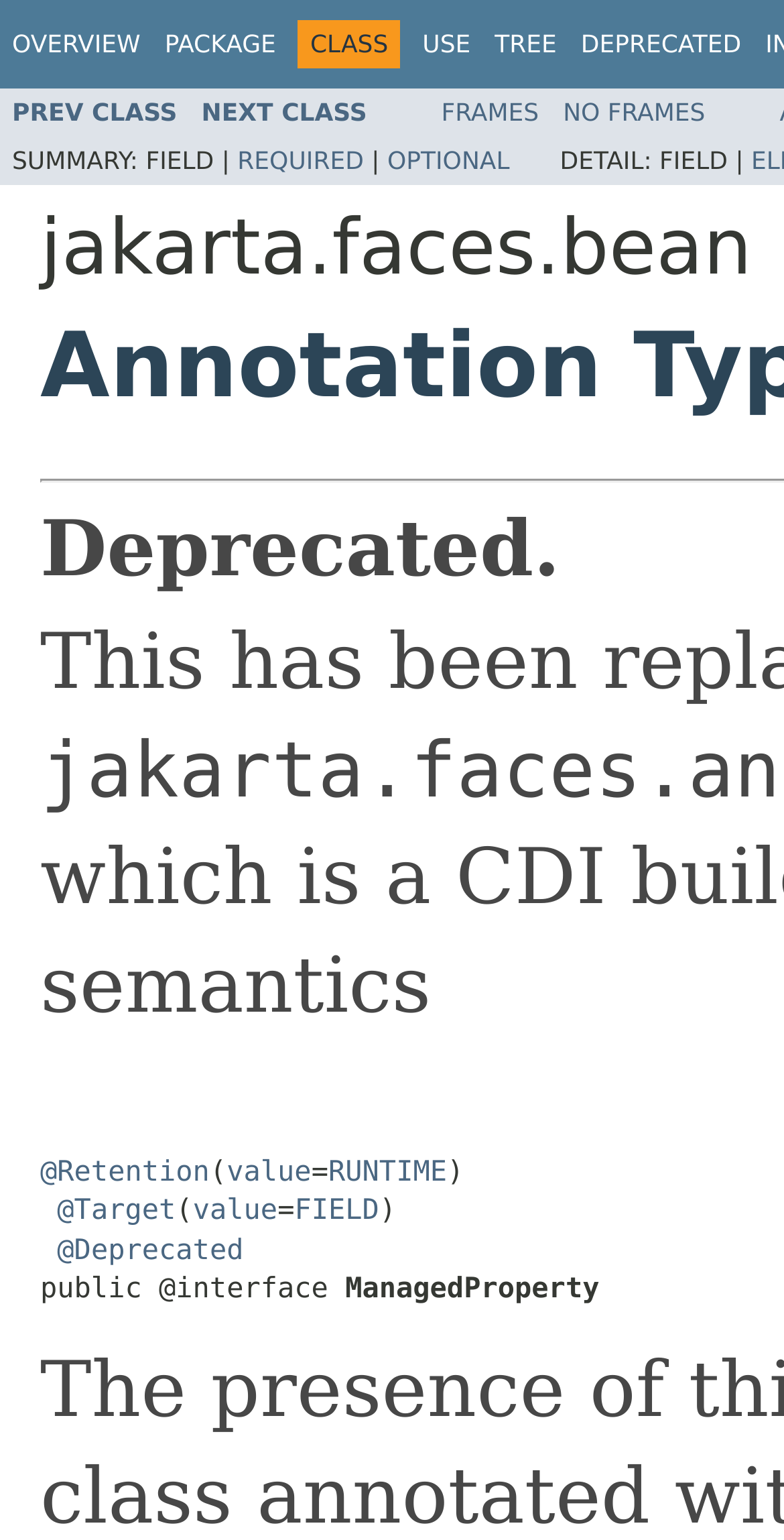Determine the bounding box of the UI component based on this description: "Next Class". The bounding box coordinates should be four float values between 0 and 1, i.e., [left, top, right, bottom].

[0.257, 0.063, 0.468, 0.082]